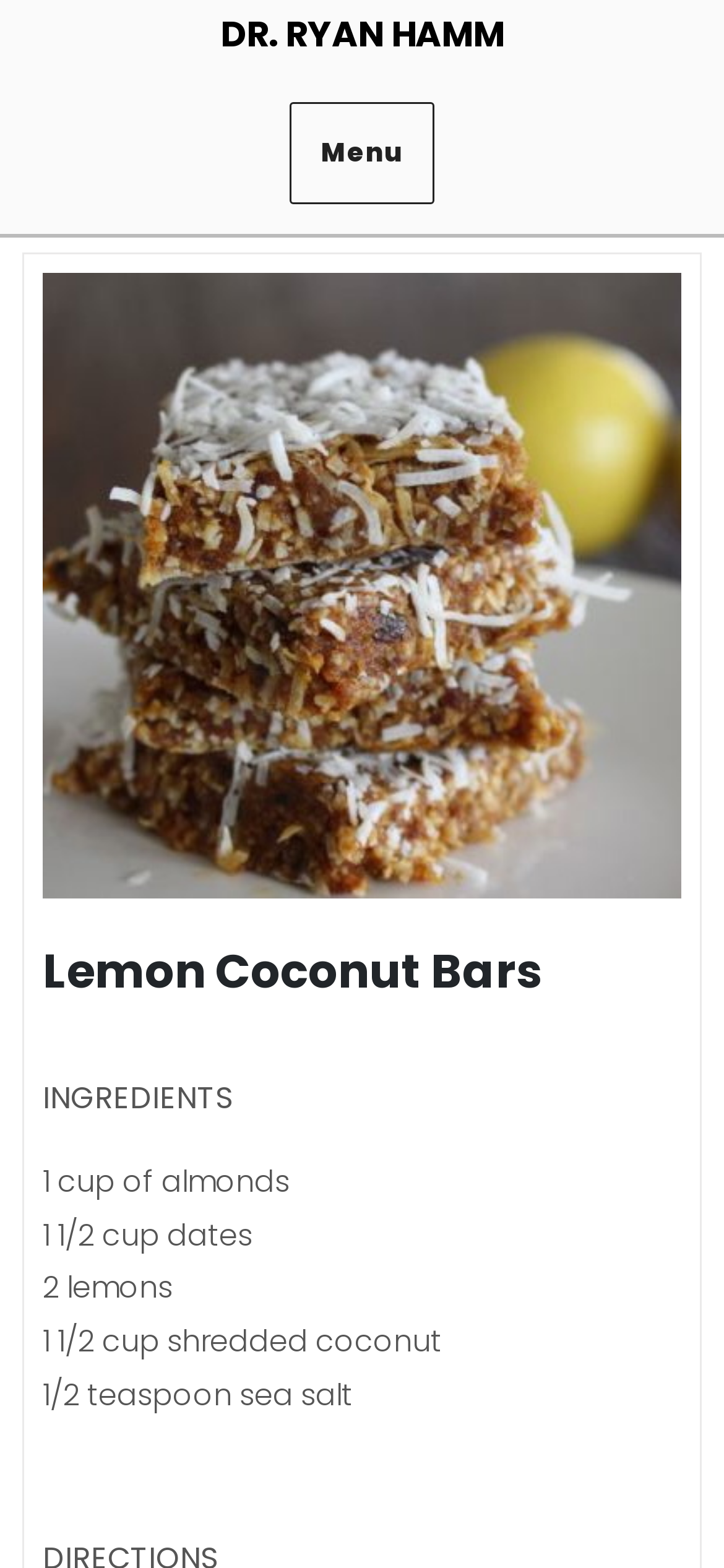Find the bounding box of the UI element described as follows: "Dr. Ryan Hamm".

[0.304, 0.006, 0.696, 0.038]